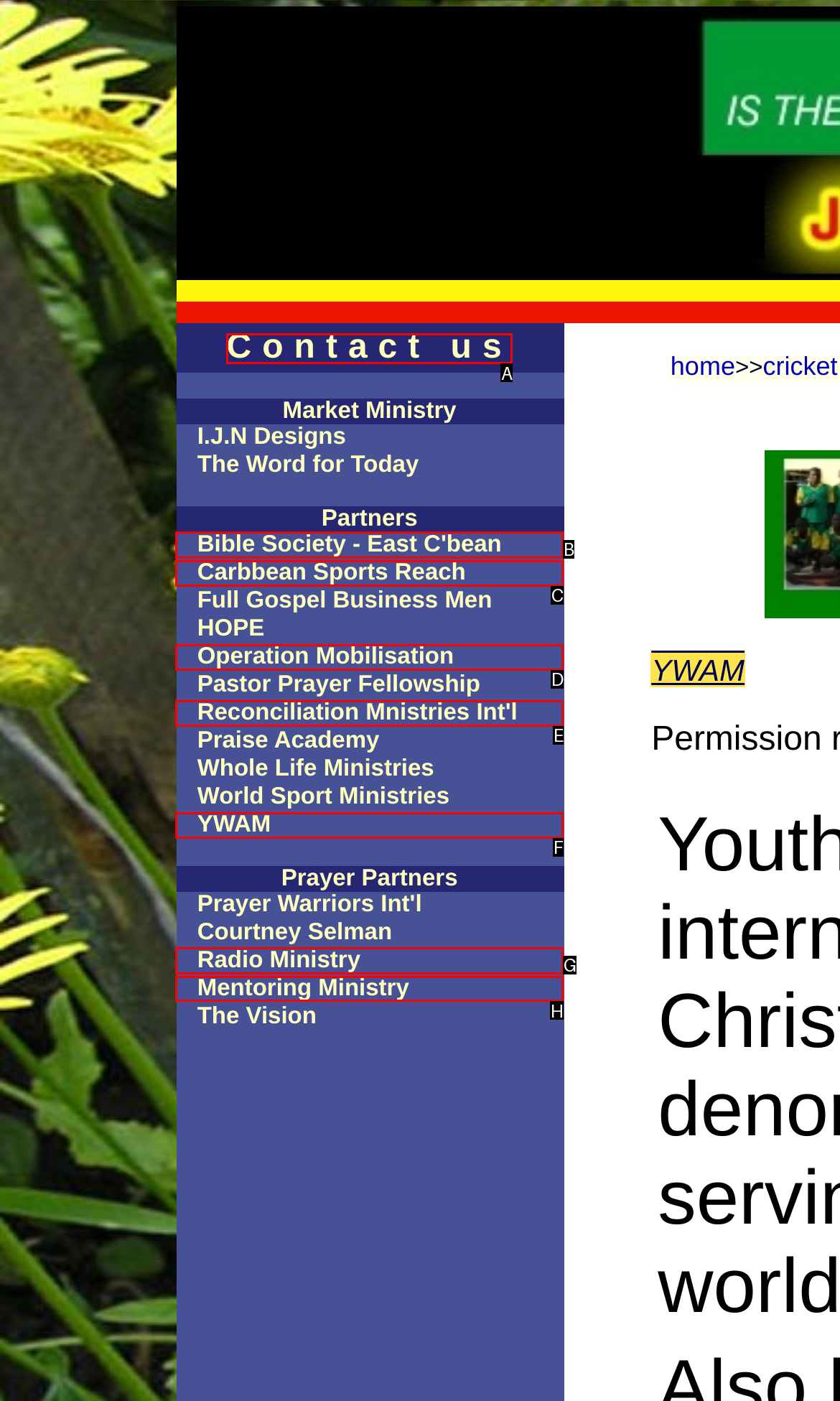Select the HTML element that matches the description: Bible Society - East C'bean. Provide the letter of the chosen option as your answer.

B